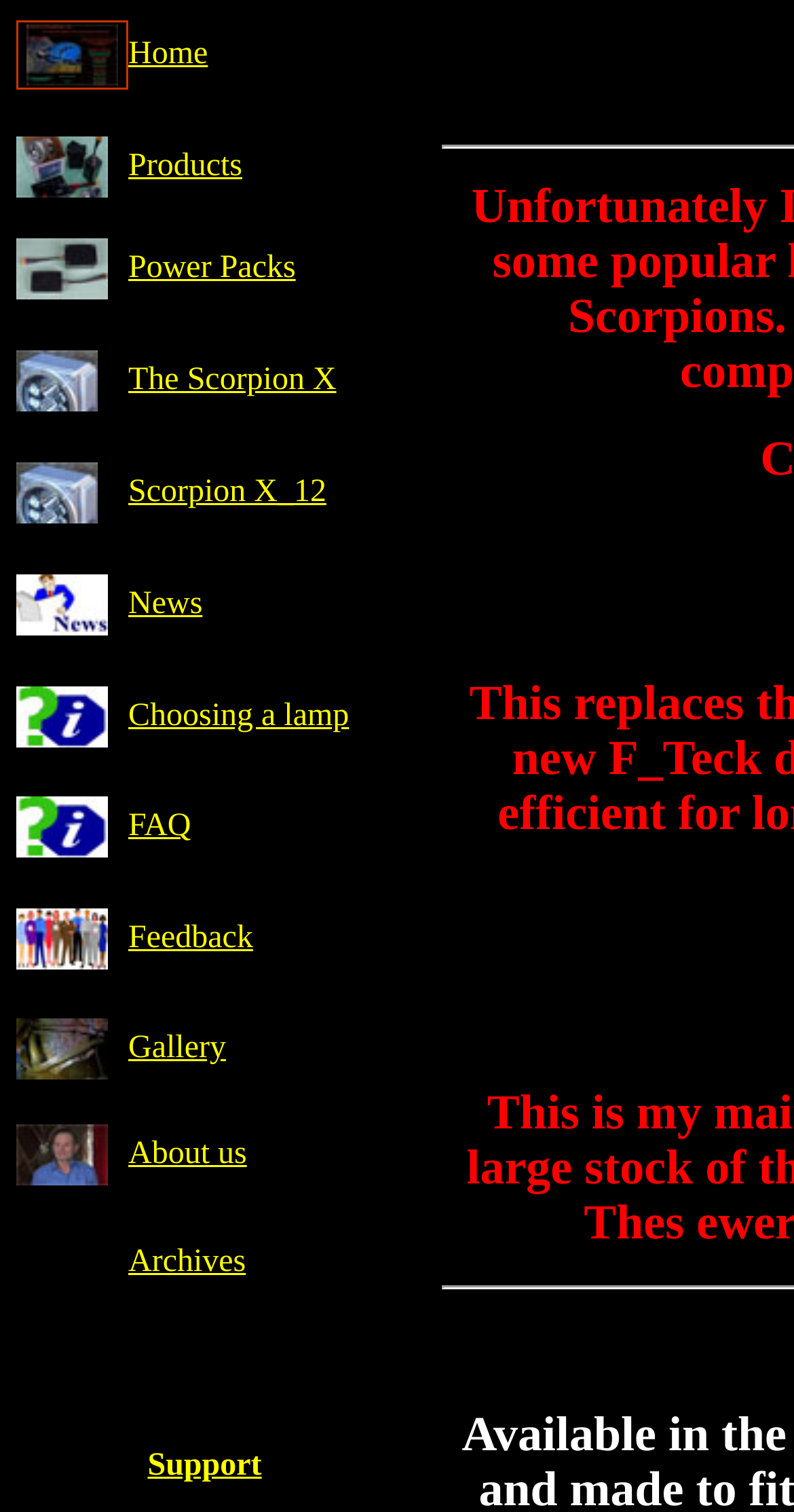What is the vertical position of the 'Power Packs' link?
Based on the image, provide a one-word or brief-phrase response.

Above 'The Scorpion X' link